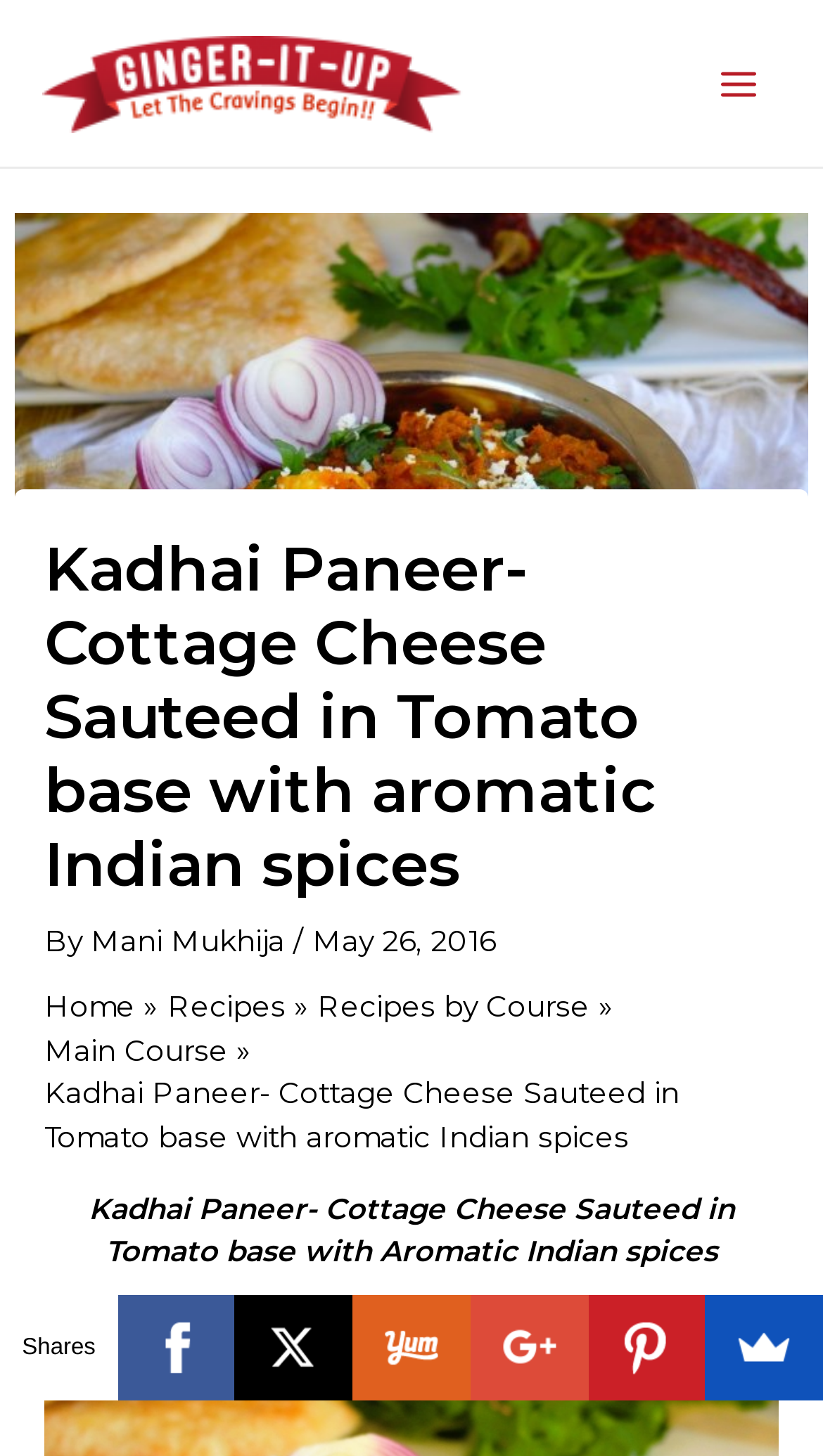Provide an in-depth description of the elements and layout of the webpage.

This webpage is about a recipe for Kadhai Paneer, a traditional Punjabi dish. At the top, there is a header section with a logo and a link to the main menu. Below the header, there is a large image of the dish, taking up most of the width of the page. 

Above the image, there is a heading that reads "Kadhai Paneer- Cottage Cheese Sauteed in Tomato base with aromatic Indian spices" and below it, there is information about the author, Mani Mukhija, and the date of publication, May 26, 2016. 

To the right of the image, there is a navigation section with breadcrumbs, showing the path from the home page to the current recipe page. Below the image, there is a brief description of the dish, and further down, there are social media links to share the recipe on Facebook, X, Yummly, Google+, Pinterest, and SumoMe.